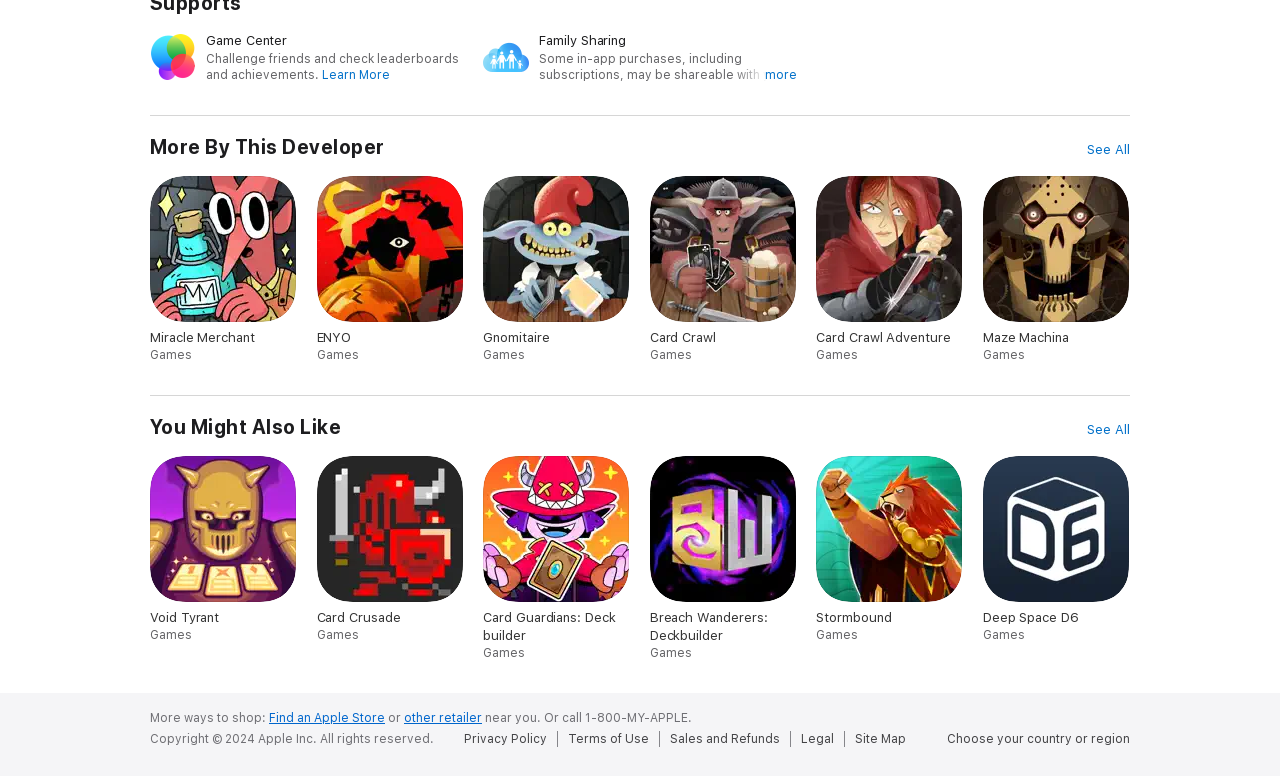What is the purpose of the 'Find an Apple Store' link?
Please look at the screenshot and answer using one word or phrase.

To find a store